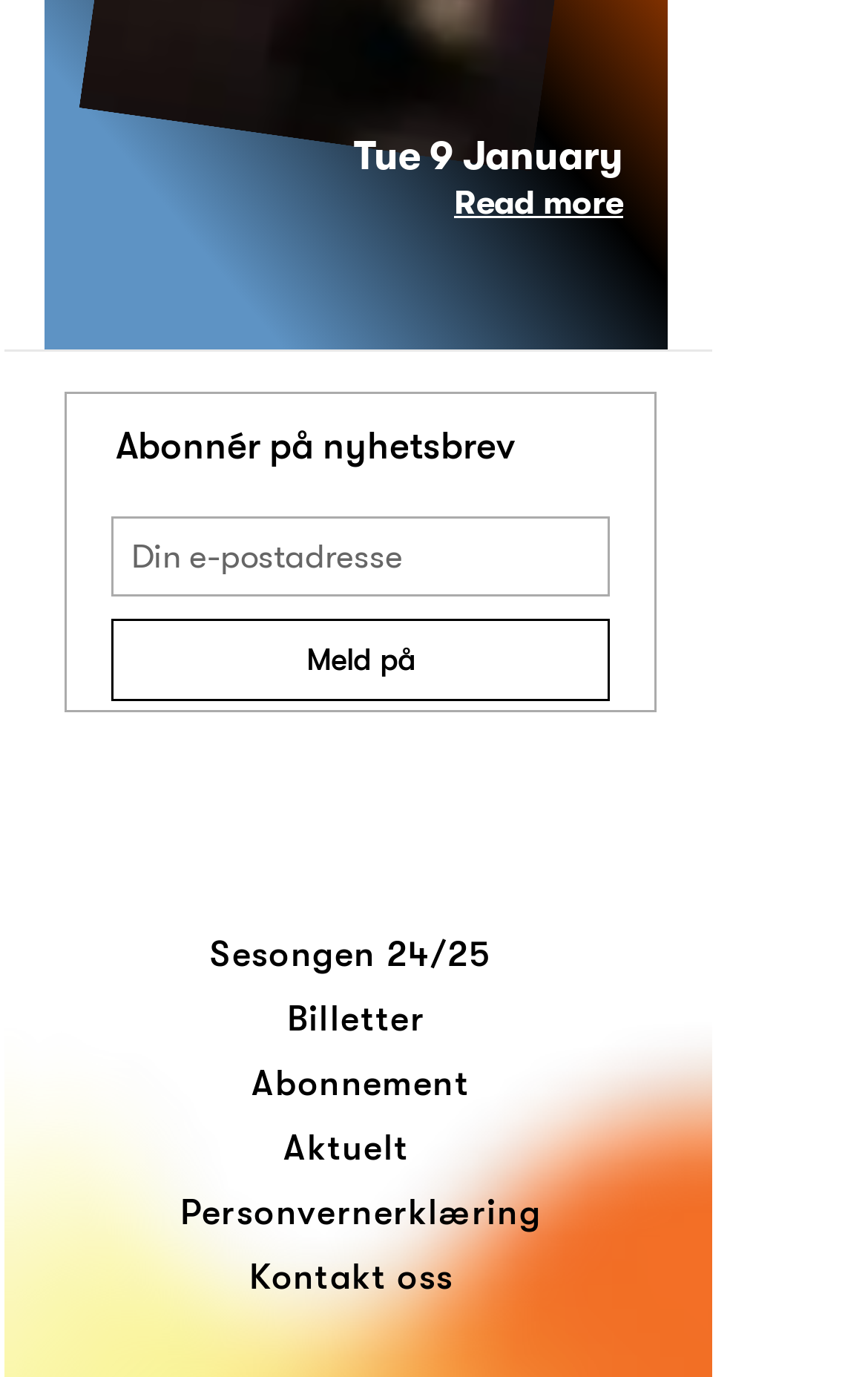Identify the bounding box coordinates of the region that needs to be clicked to carry out this instruction: "Check season 24/25". Provide these coordinates as four float numbers ranging from 0 to 1, i.e., [left, top, right, bottom].

[0.242, 0.676, 0.566, 0.71]